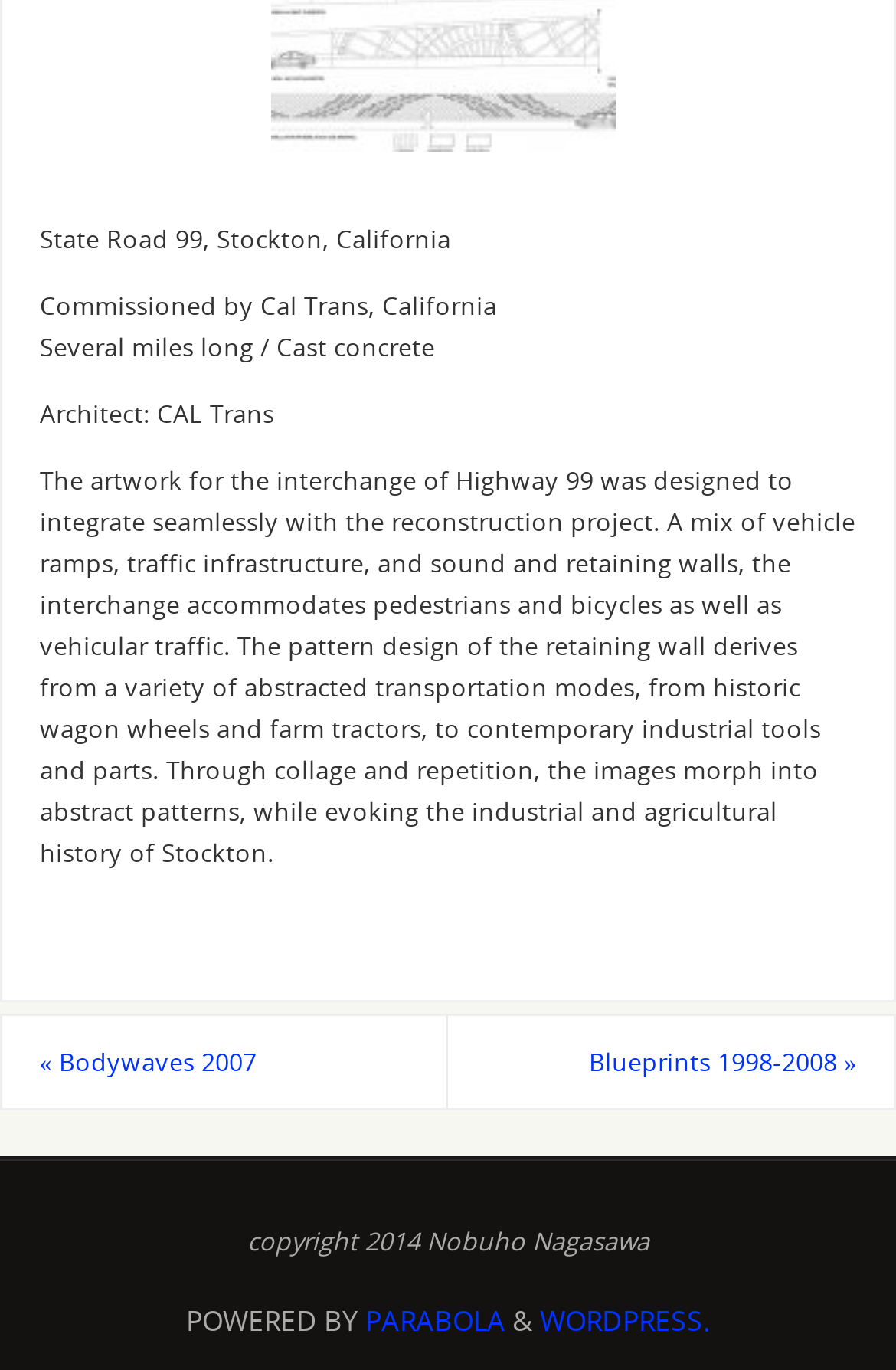Identify the bounding box for the given UI element using the description provided. Coordinates should be in the format (top-left x, top-left y, bottom-right x, bottom-right y) and must be between 0 and 1. Here is the description: Parabola

[0.408, 0.949, 0.564, 0.978]